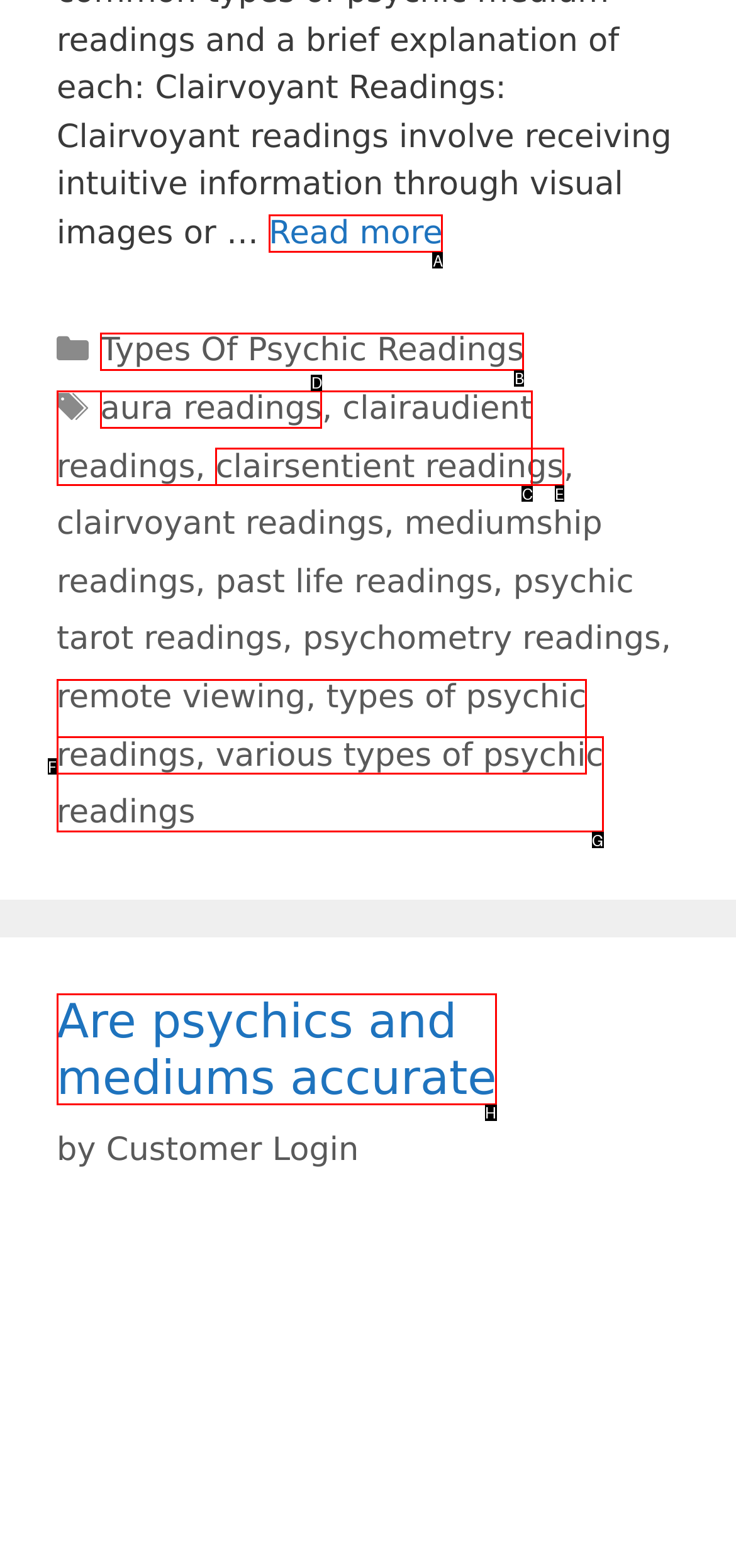Find the option that fits the given description: Types Of Psychic Readings
Answer with the letter representing the correct choice directly.

B